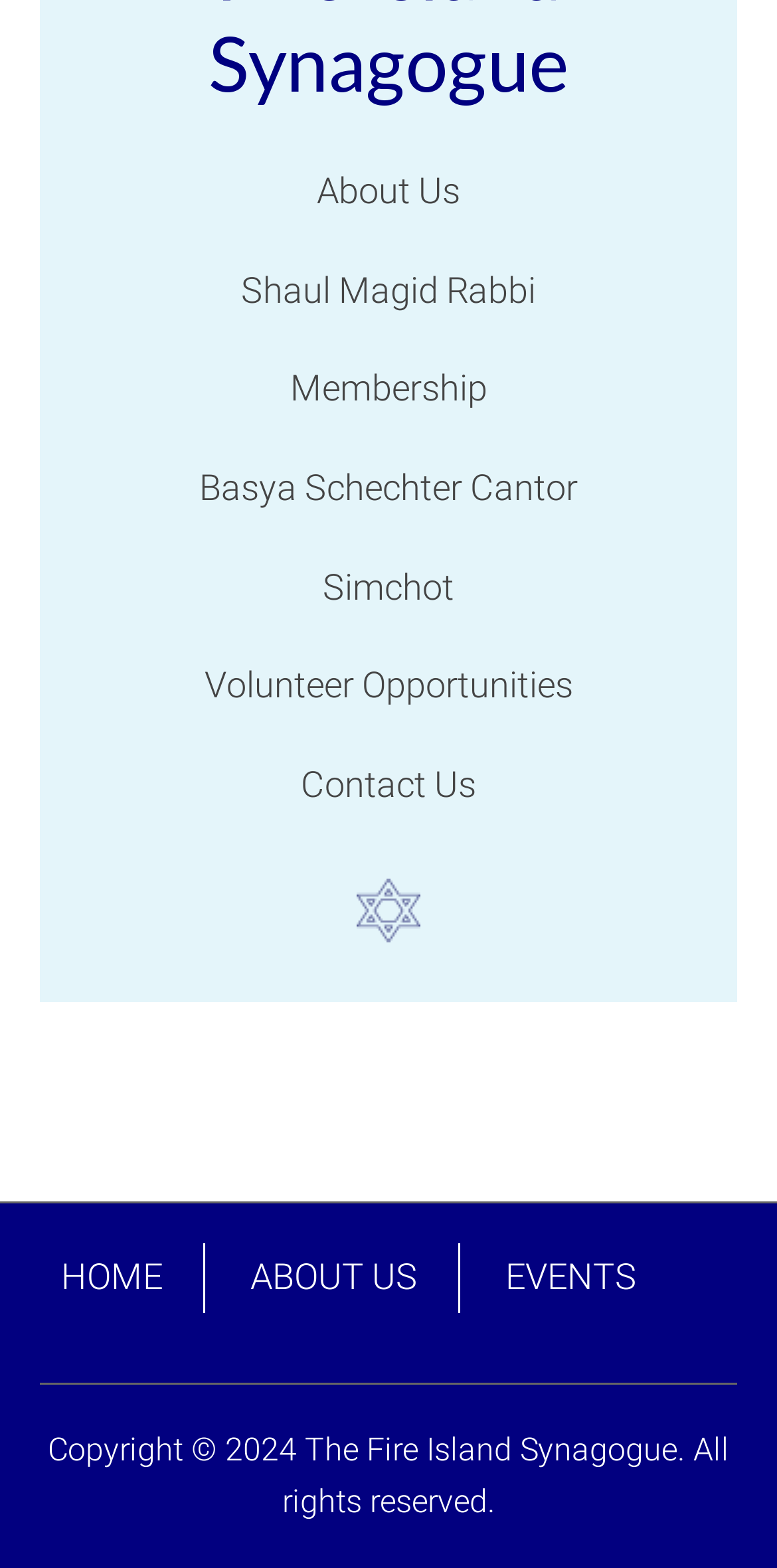Please locate the bounding box coordinates of the element that should be clicked to complete the given instruction: "view rabbi's profile".

[0.31, 0.171, 0.69, 0.198]